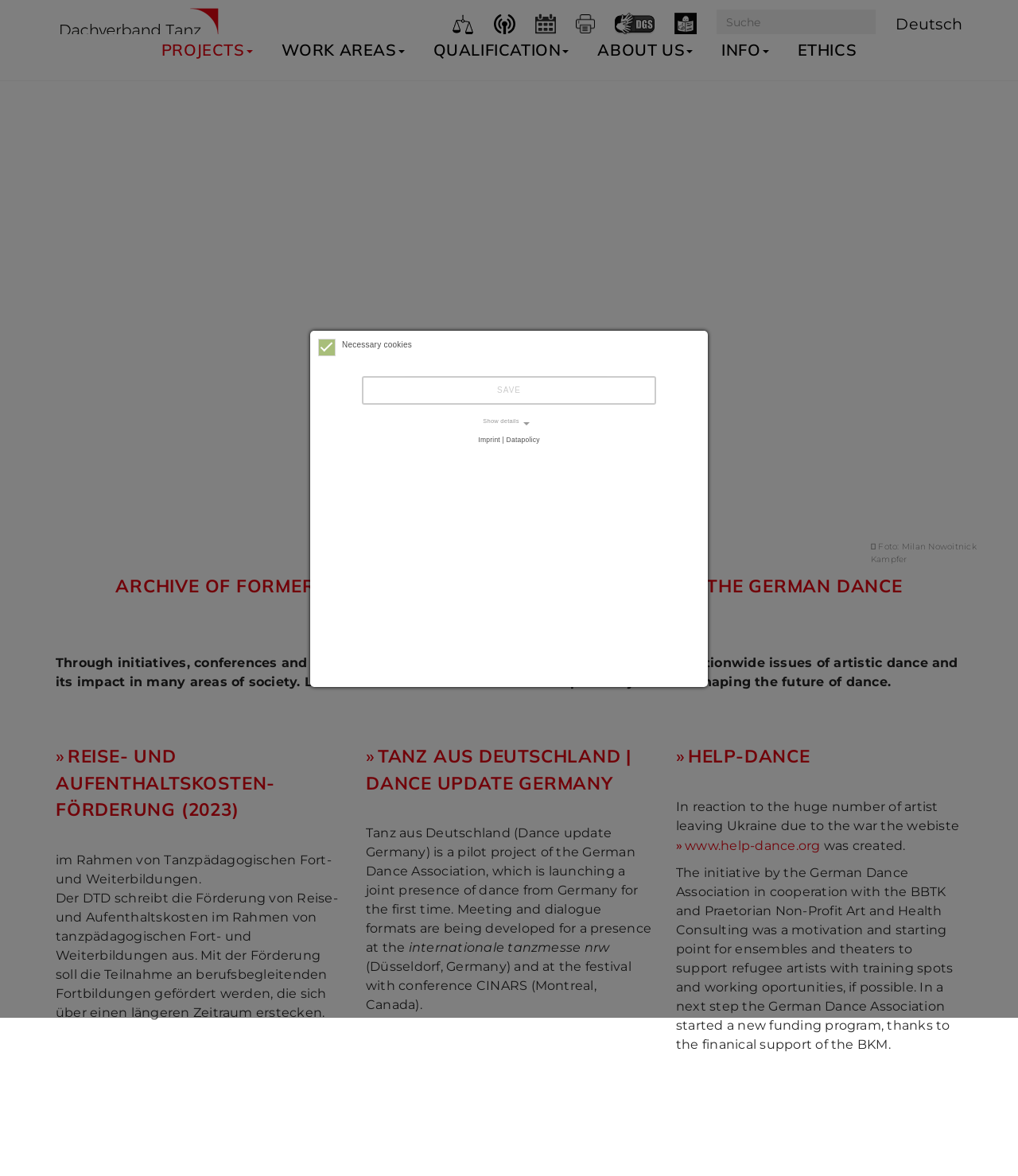Respond to the question below with a single word or phrase:
What is the name of the festival mentioned in the text?

Internationale Tanzmesse nrw